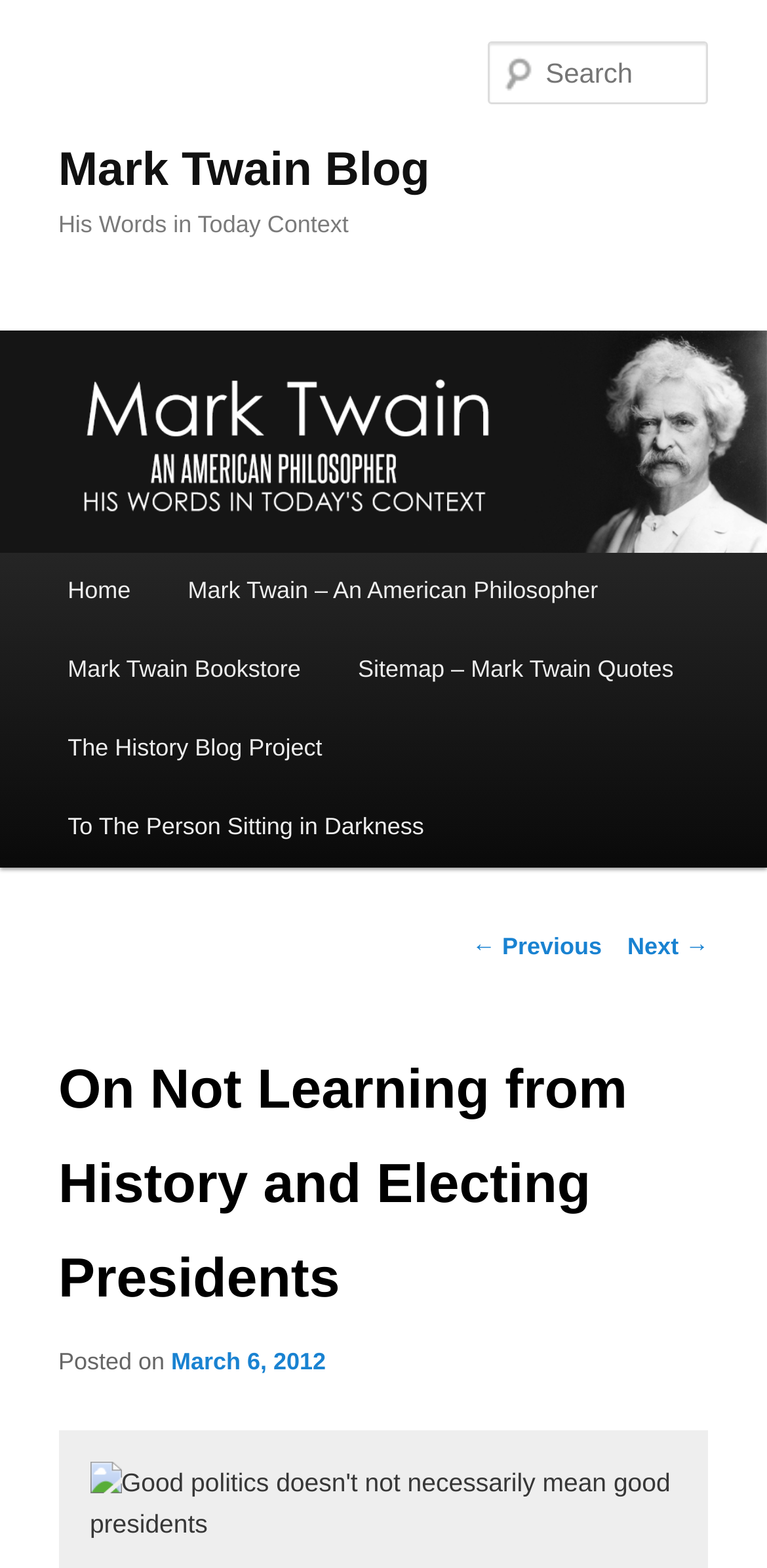What is the name of the blog?
Please give a detailed and elaborate answer to the question based on the image.

The name of the blog can be found in the heading element with the text 'Mark Twain Blog' which is located at the top of the webpage.